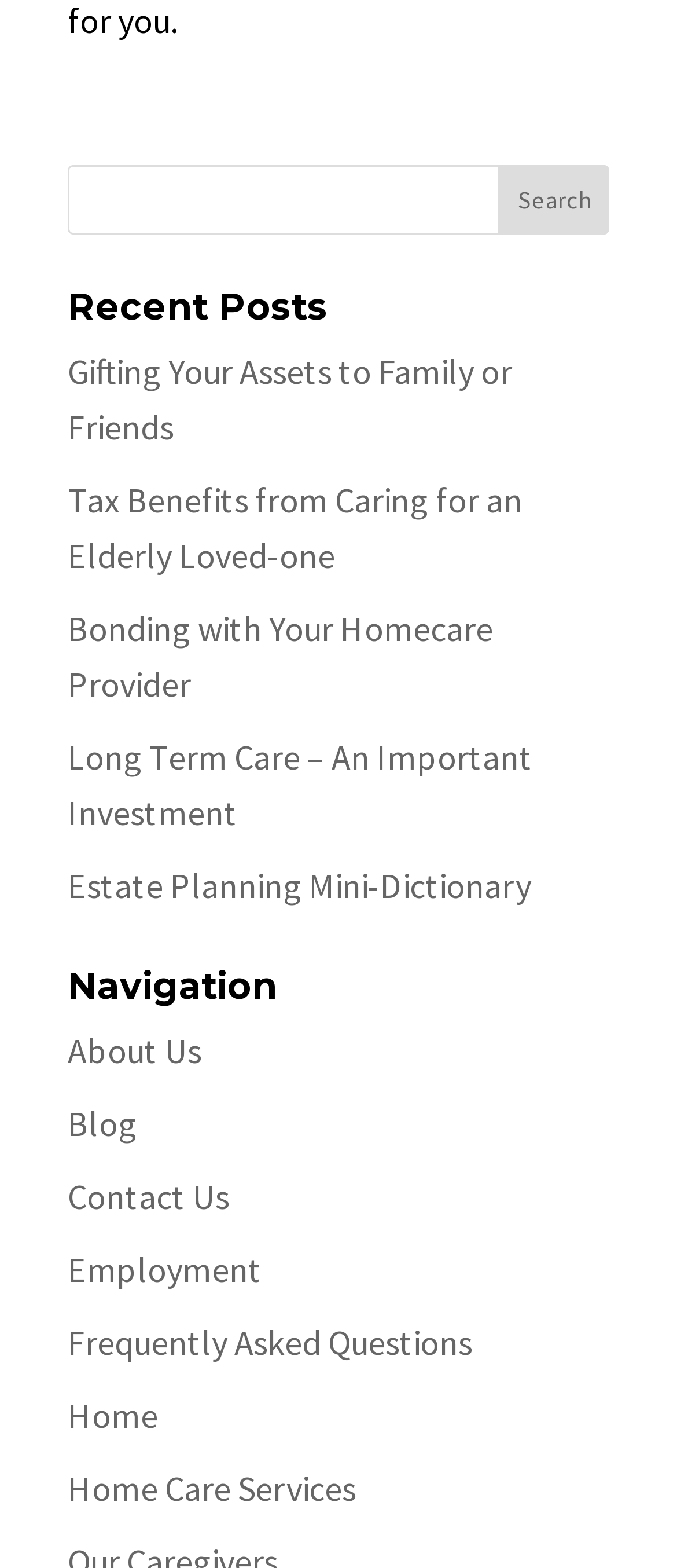Indicate the bounding box coordinates of the clickable region to achieve the following instruction: "read recent post about gifting assets."

[0.1, 0.223, 0.756, 0.286]